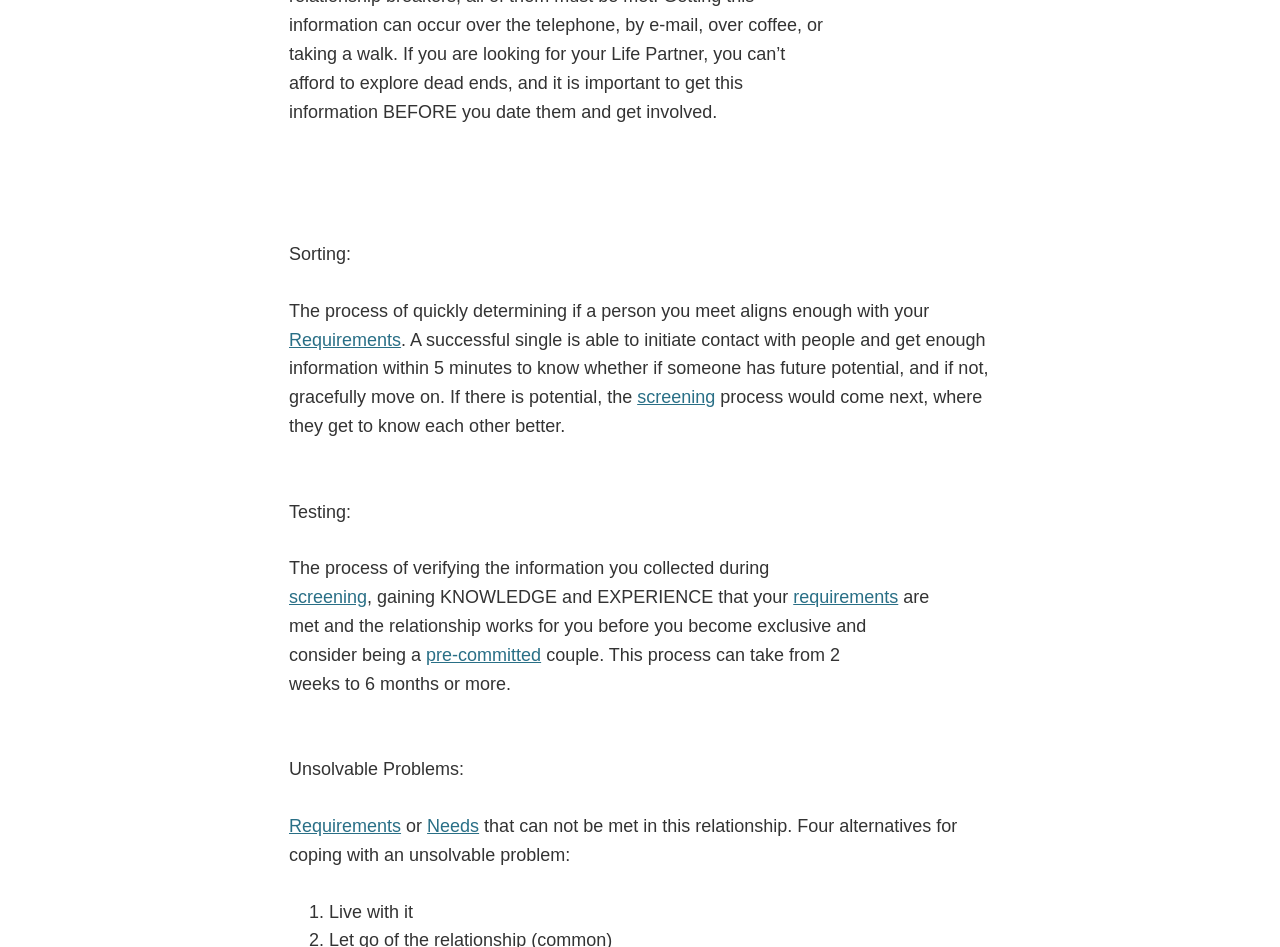Use one word or a short phrase to answer the question provided: 
What is the first alternative for coping with an unsolvable problem?

Live with it